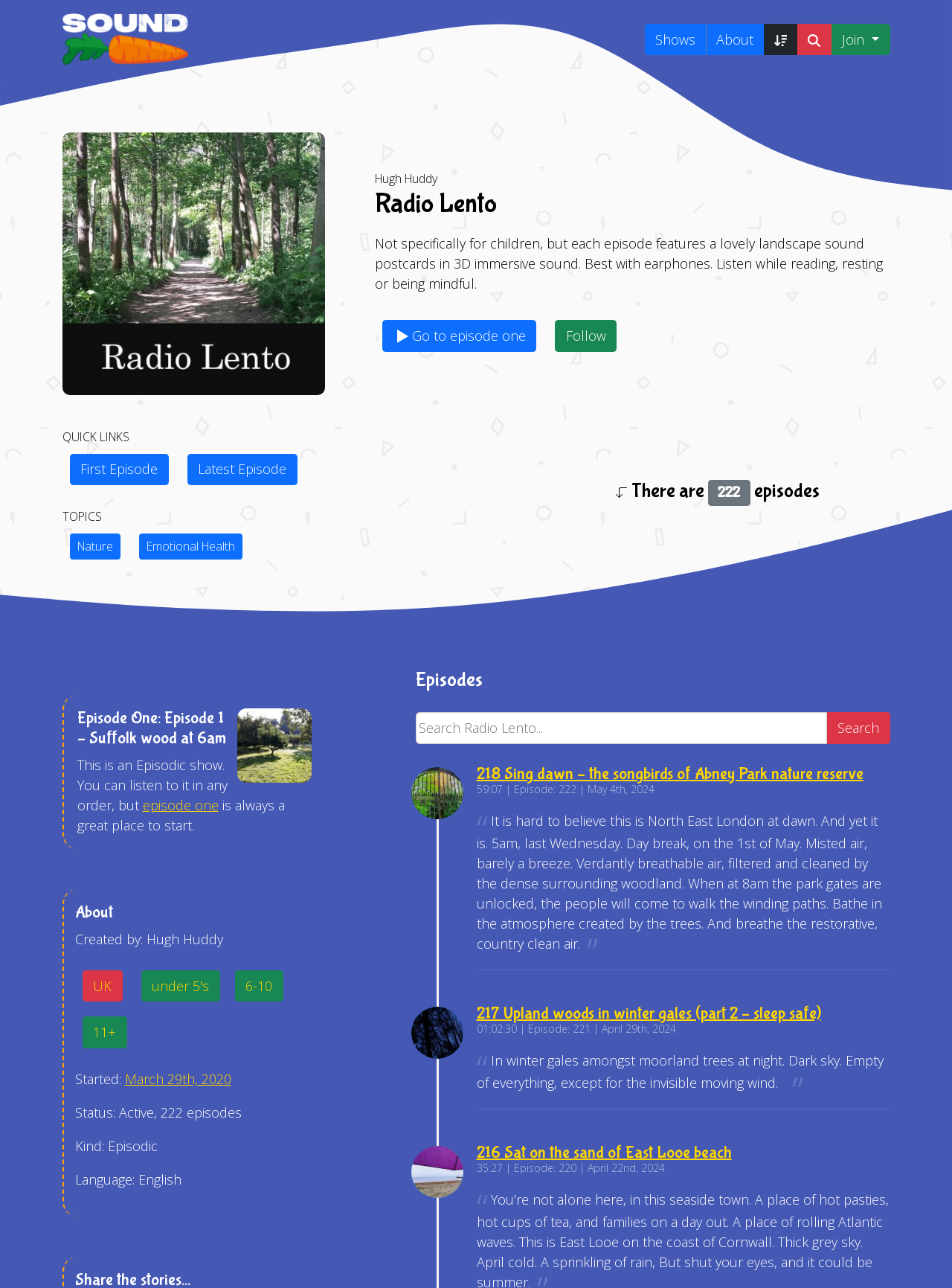Please identify the bounding box coordinates of where to click in order to follow the instruction: "Read about the podcast creator".

[0.079, 0.722, 0.234, 0.736]